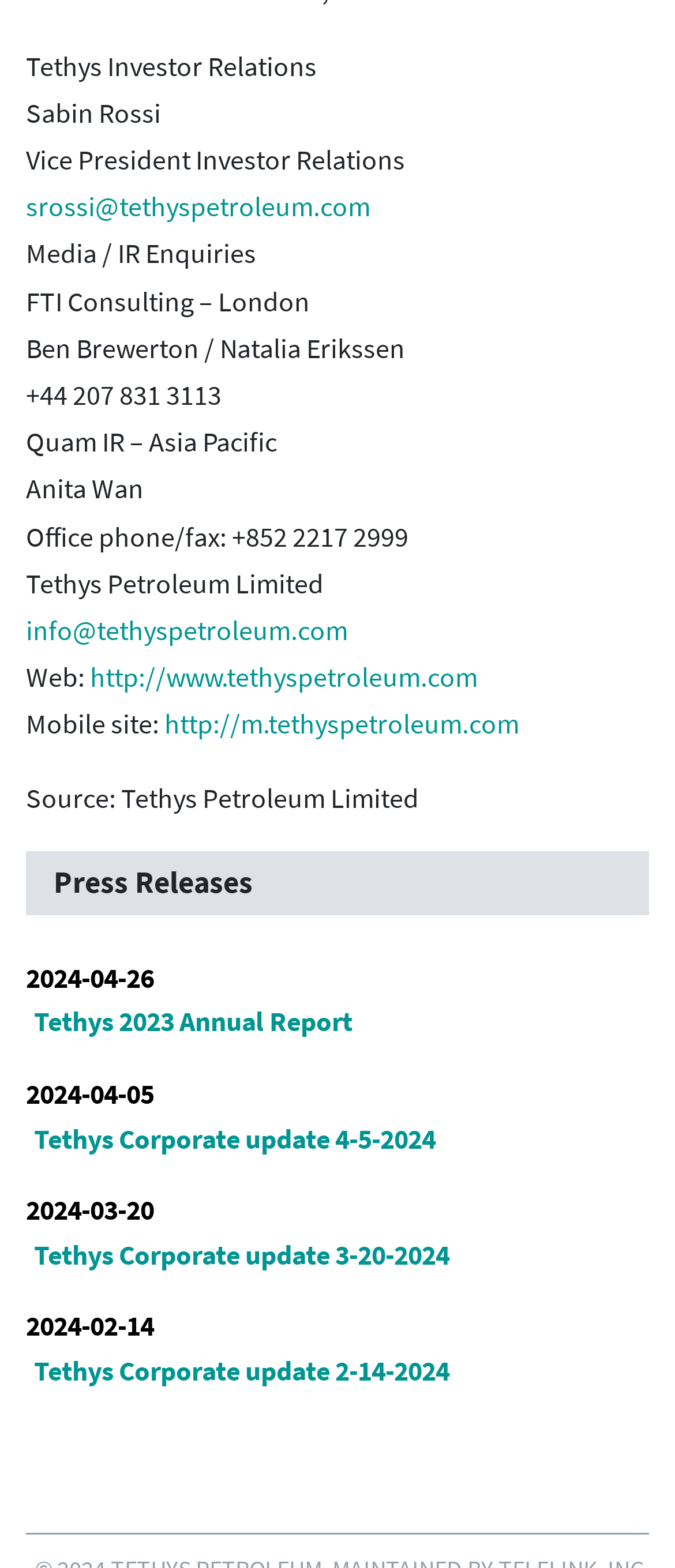Given the element description, predict the bounding box coordinates in the format (top-left x, top-left y, bottom-right x, bottom-right y), using floating point numbers between 0 and 1: Tethys Corporate update 3-20-2024

[0.038, 0.785, 0.962, 0.815]